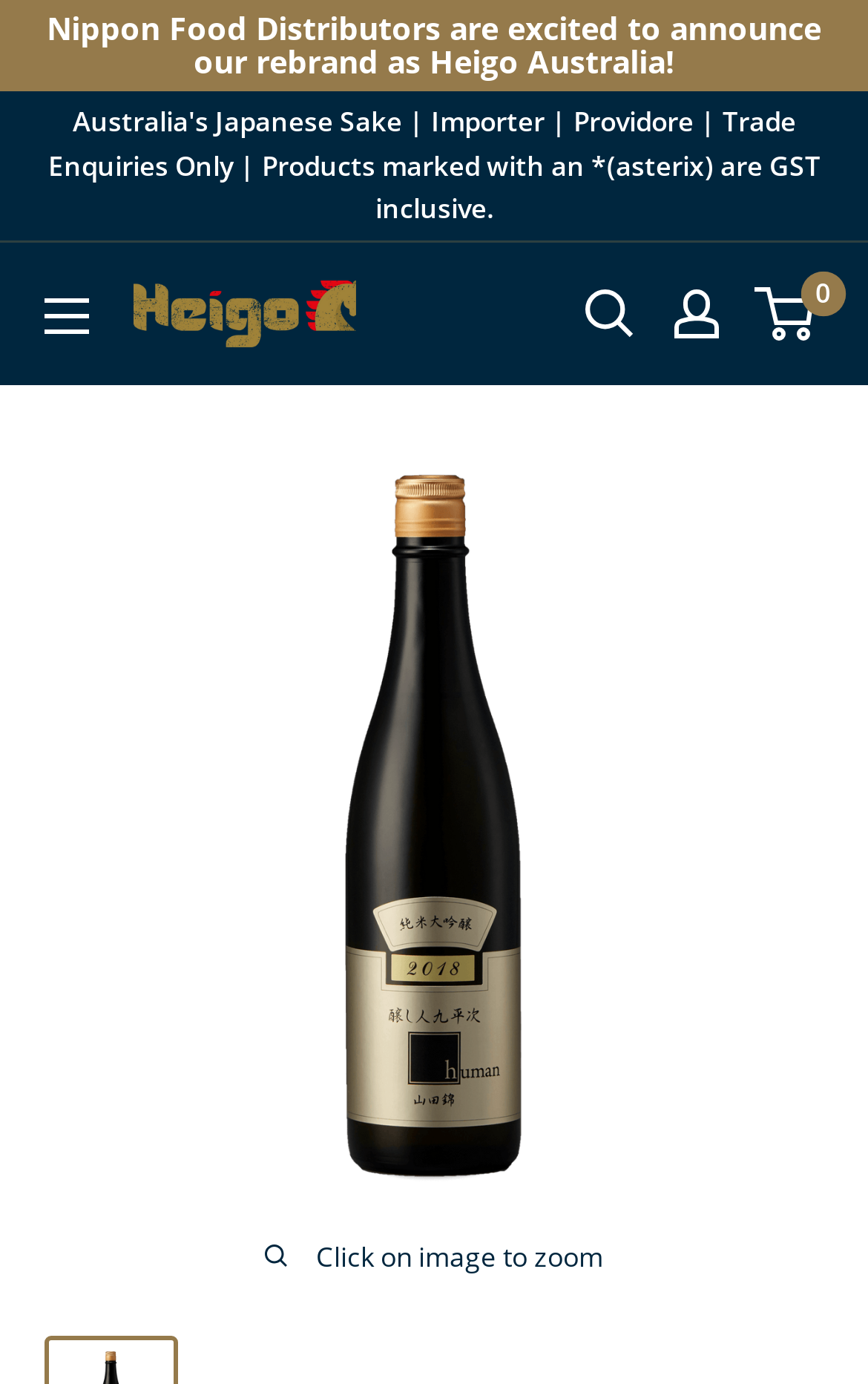Answer this question in one word or a short phrase: How many links are present in the top navigation bar?

4